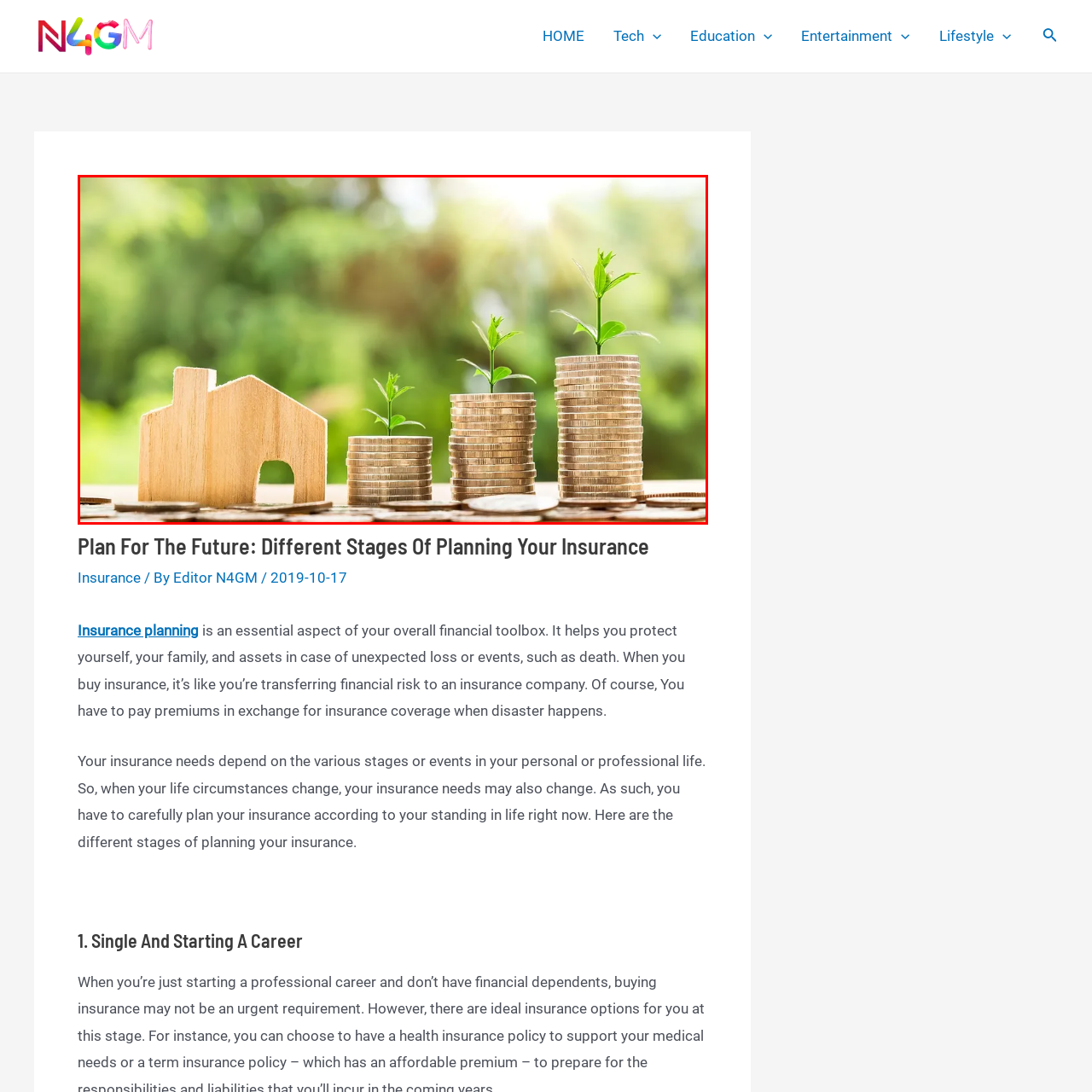Elaborate on the scene depicted within the red bounding box in the image.

The image presents a symbolic representation of financial growth and planning, featuring a wooden house model alongside three stacks of coins, each topped with small green seedlings. This imagery emphasizes the concept that investing in insurance and financial planning can nurture and protect one's financial future. The house signifies stability and homeownership, while the growing plants on the coin stacks illustrate the potential for growth and prosperity through informed financial decisions. The blurred green background adds a sense of calmness and nature, reinforcing the idea of growth and renewal, pivotal themes in planning for future security and risk management.